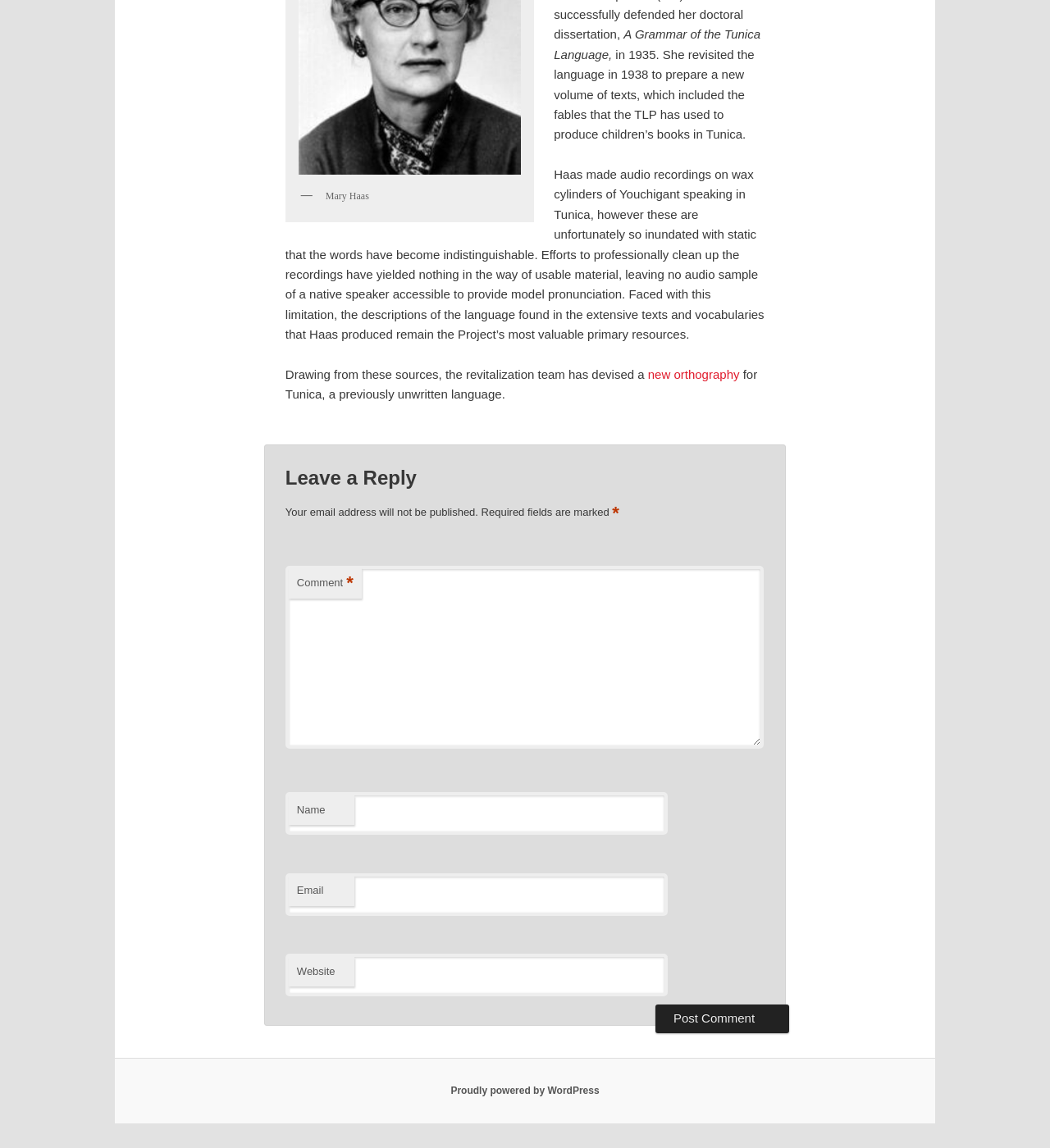Determine the bounding box for the UI element as described: "parent_node: Comment name="comment"". The coordinates should be represented as four float numbers between 0 and 1, formatted as [left, top, right, bottom].

[0.272, 0.493, 0.727, 0.652]